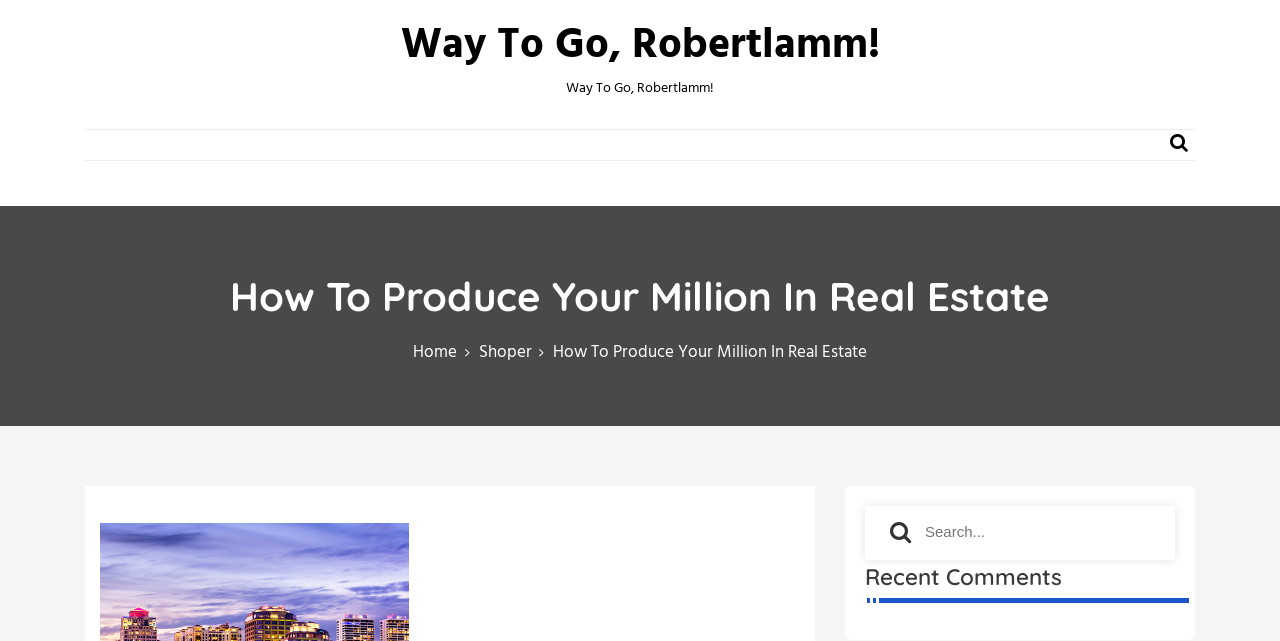Generate a comprehensive description of the webpage.

The webpage is about real estate investing, with a focus on producing a million dollars. The title "How To Produce Your Million In Real Estate" is prominently displayed at the top of the page, with a smaller subtitle "Way To Go, Robertlamm!" located below it. 

On the top-right corner, there is a navigation menu with three links: "Home", "Shoper", and a third link with the same title as the webpage. Below this navigation menu, there is a large heading that repeats the title of the webpage.

The main content of the webpage is divided into two sections. The top section appears to be an article or blog post, but the exact content is not specified. The bottom section is dedicated to recent comments, with a heading that indicates this. 

In the bottom-right corner, there is a search bar with a search box and a search button. The search button is accompanied by a magnifying glass icon.